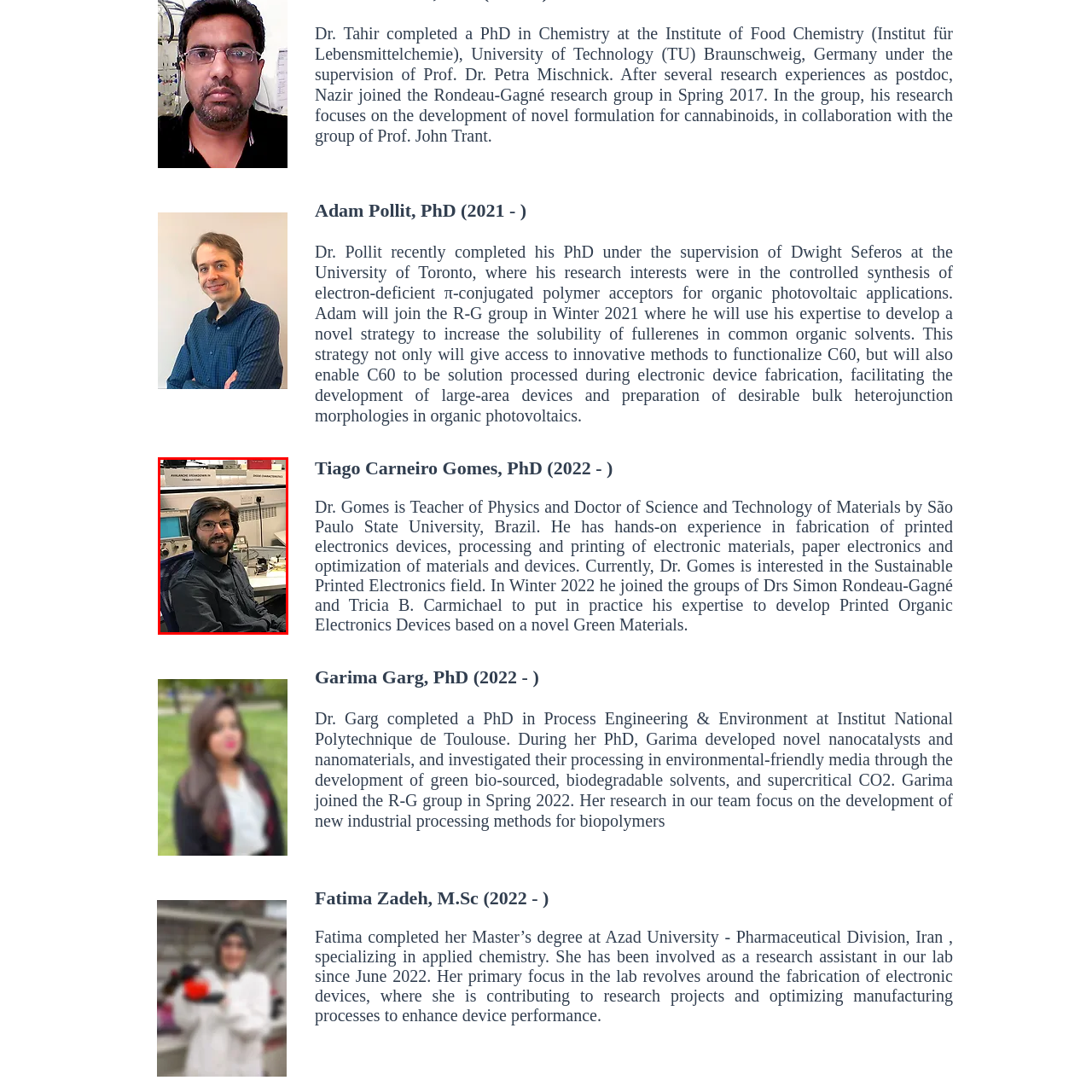What is Dr. Gomes' area of specialization? Please look at the image within the red bounding box and provide a one-word or short-phrase answer based on what you see.

Materials science and technology